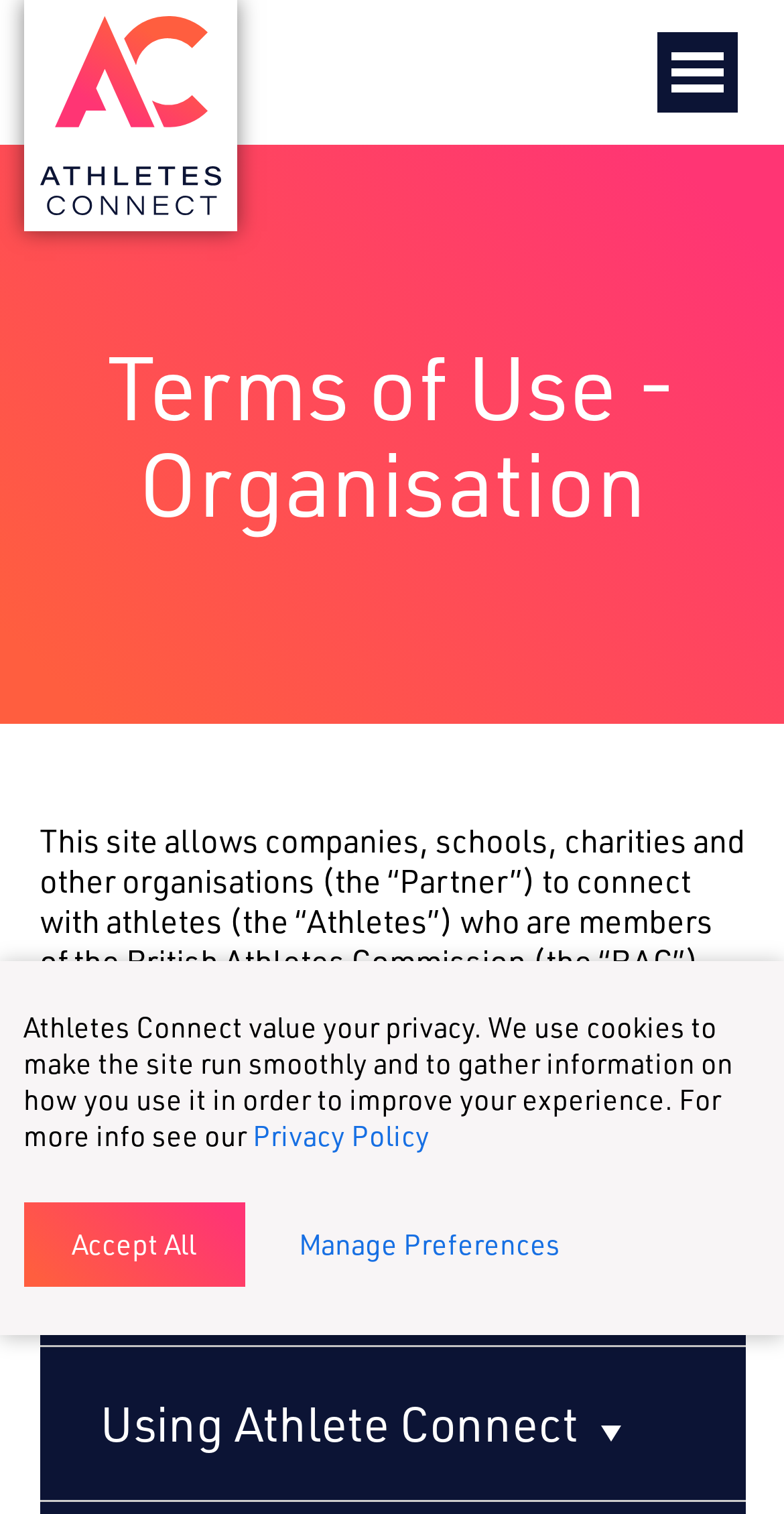Find the bounding box of the element with the following description: "alt="Athletes Connect"". The coordinates must be four float numbers between 0 and 1, formatted as [left, top, right, bottom].

[0.05, 0.011, 0.281, 0.142]